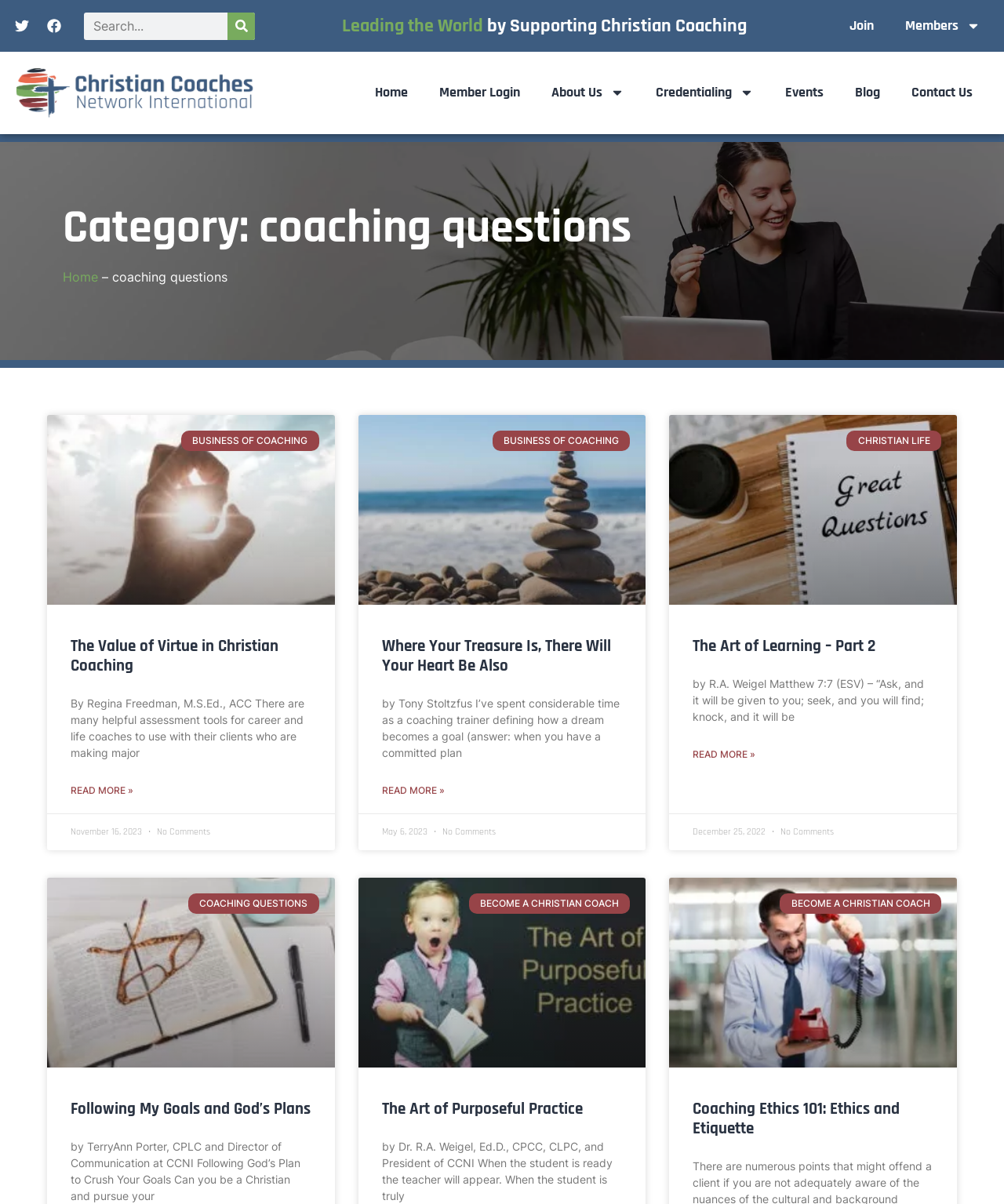Please identify the bounding box coordinates of the element that needs to be clicked to execute the following command: "Login as a member". Provide the bounding box using four float numbers between 0 and 1, formatted as [left, top, right, bottom].

[0.422, 0.062, 0.534, 0.092]